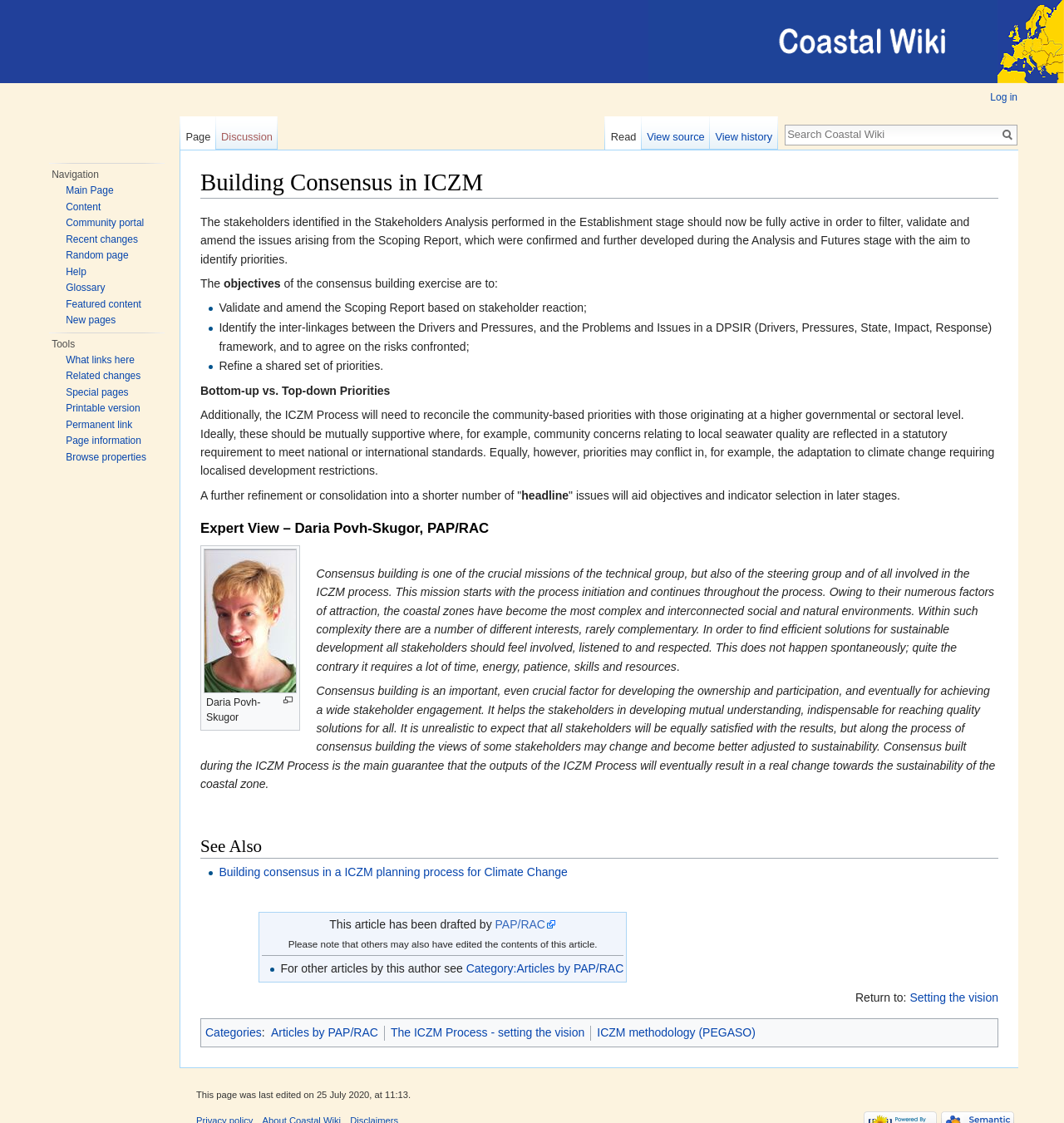What is the purpose of the DPSIR framework?
Refer to the image and give a detailed answer to the question.

The webpage mentions that the DPSIR framework is used to identify the inter-linkages between the Drivers and Pressures, and the Problems and Issues, and to agree on the risks confronted.